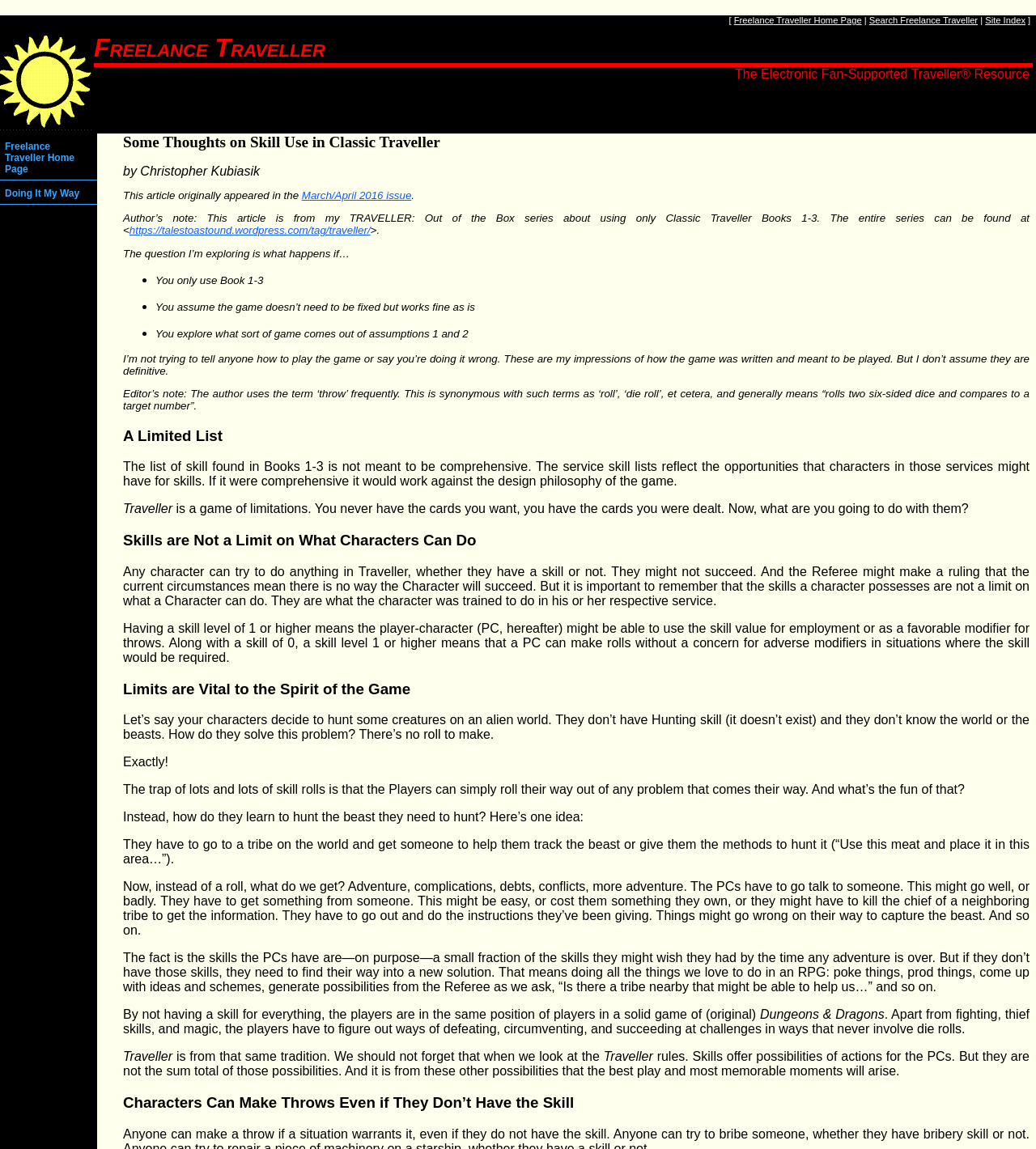Extract the bounding box for the UI element that matches this description: "Freelance Traveller Home Page".

[0.0, 0.118, 0.094, 0.157]